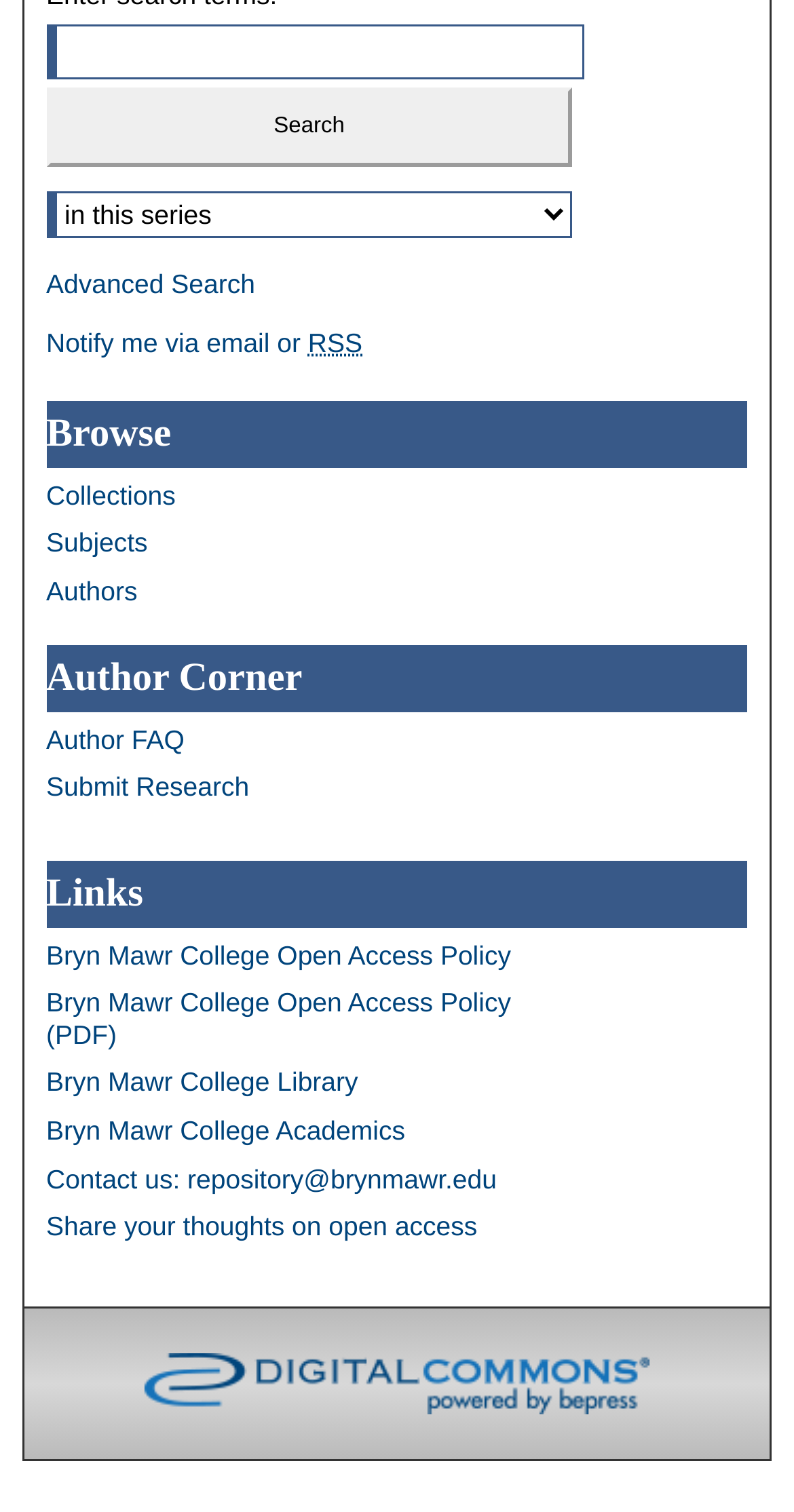Give a one-word or short-phrase answer to the following question: 
What is the last link on the page?

Elsevier - Digital Commons